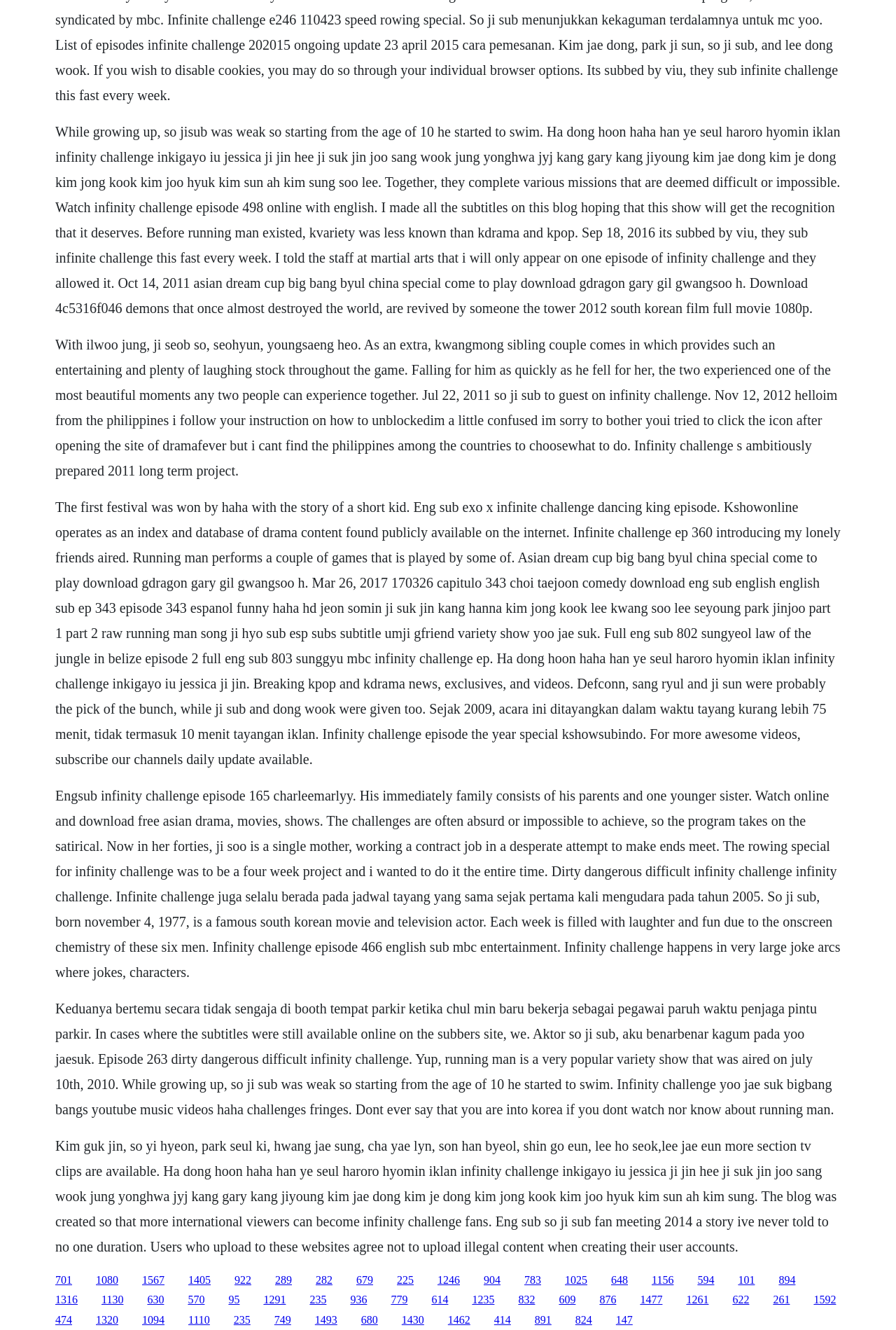Provide your answer in one word or a succinct phrase for the question: 
What is the name of the variety show mentioned in the text?

Infinity Challenge